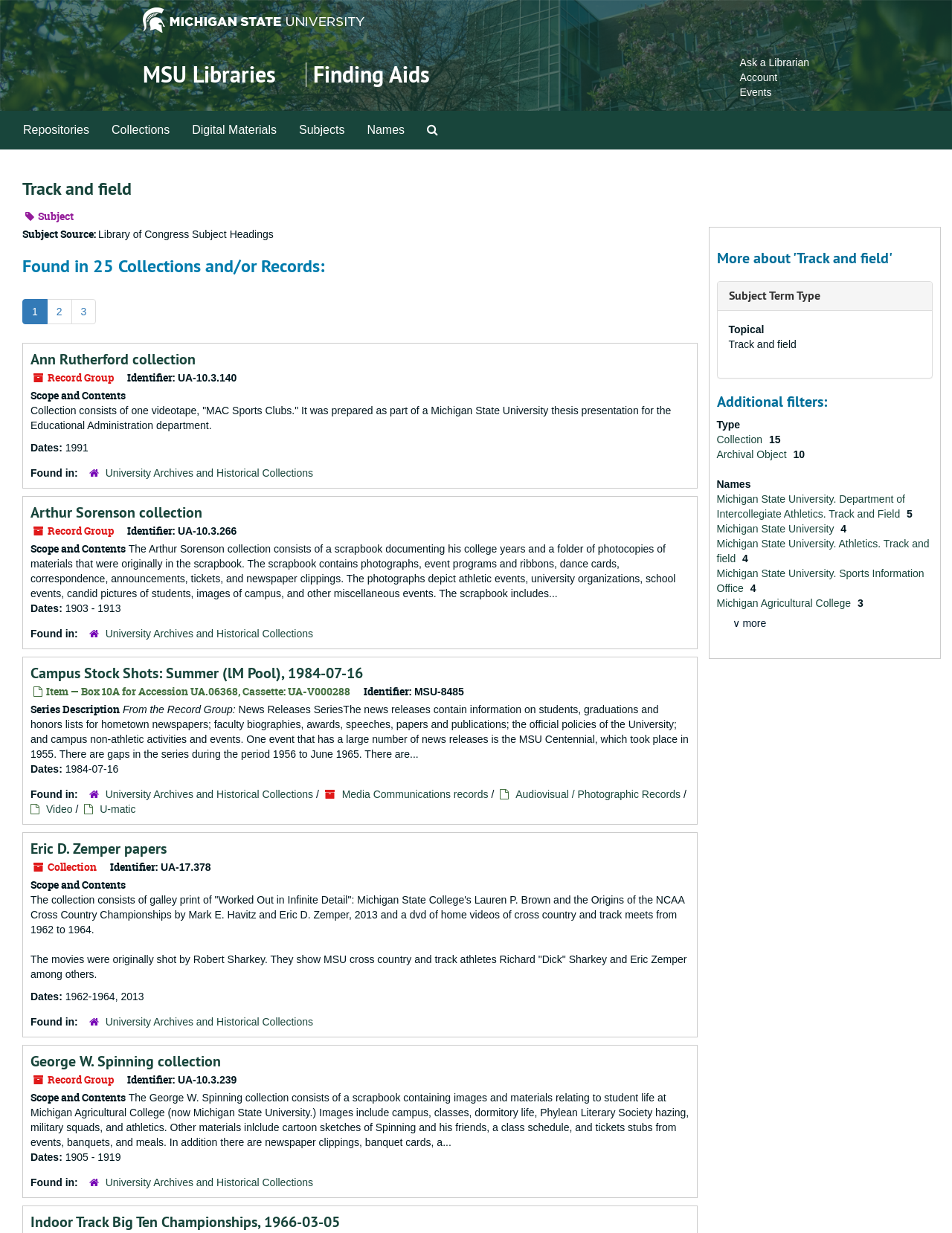Describe all visible elements and their arrangement on the webpage.

The webpage is about archives and manuscripts related to track and field, with a focus on Michigan State University (MSU). At the top, there is a navigation menu with links to repositories, collections, digital materials, subjects, and names. Below this, there is a heading "Track and field" followed by a brief description.

The main content of the page is divided into several sections, each describing a specific collection or record group related to track and field. These sections are headed by links to the collection or record group, followed by details such as identifiers, scope and contents, dates, and where they can be found.

There are 25 collections and/or records listed, each with its own section. Some of these collections include the Ann Rutherford collection, the Arthur Sorenson collection, and the Eric D. Zemper papers. Each section provides information about the collection, including what it contains, the dates it covers, and where it can be found.

On the right side of the page, there are links to ask a librarian, account, and events. At the bottom of the page, there is a section with page actions.

Throughout the page, there are various links to different collections, record groups, and other related resources. The page appears to be a comprehensive resource for researchers and scholars interested in track and field, particularly those related to MSU.